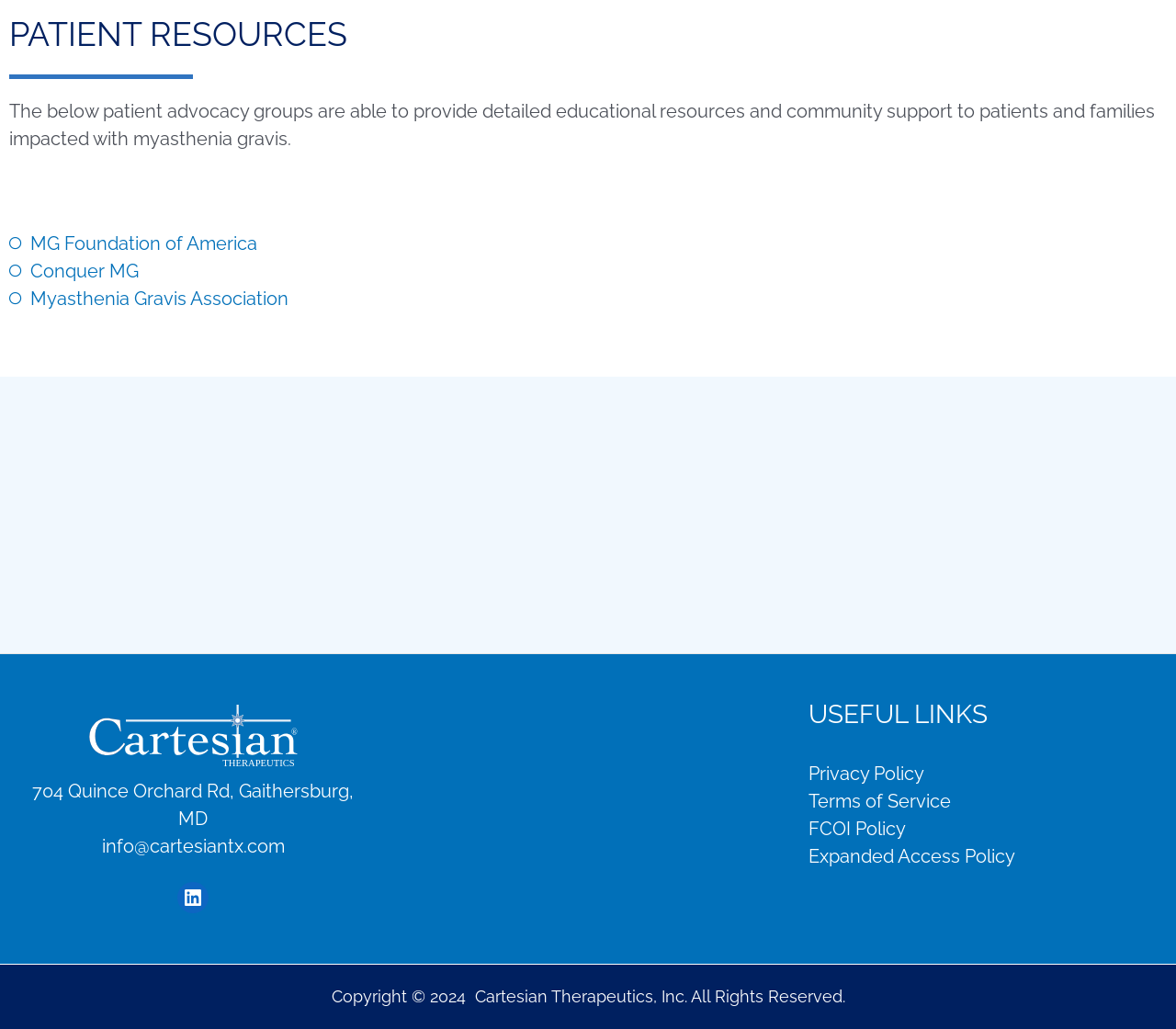What is the address listed in the footer?
Using the image as a reference, give an elaborate response to the question.

The address can be found in the footer section of the webpage, which is '704 Quince Orchard Rd, Gaithersburg, MD'.